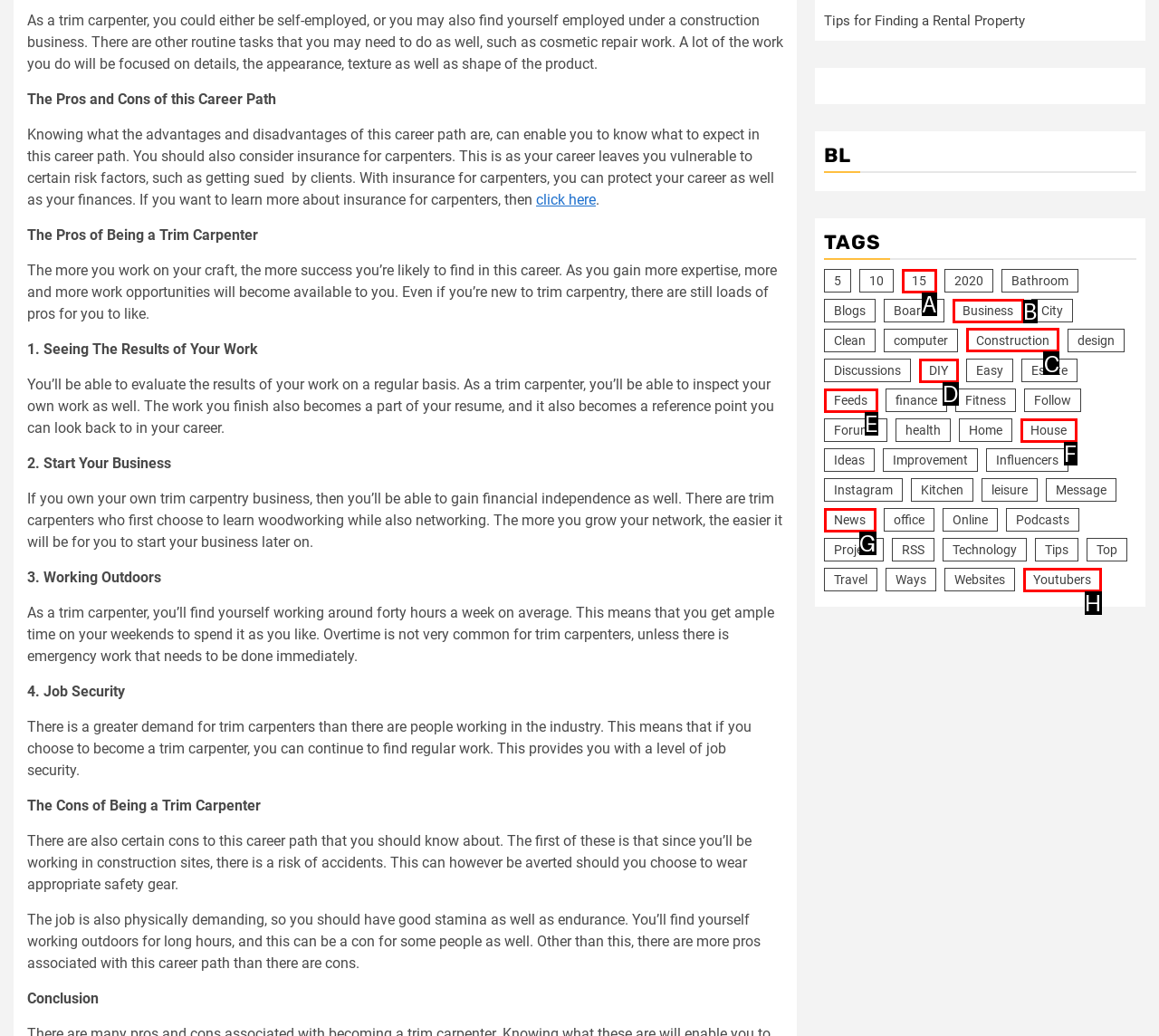From the options shown in the screenshot, tell me which lettered element I need to click to complete the task: explore the category of construction.

C